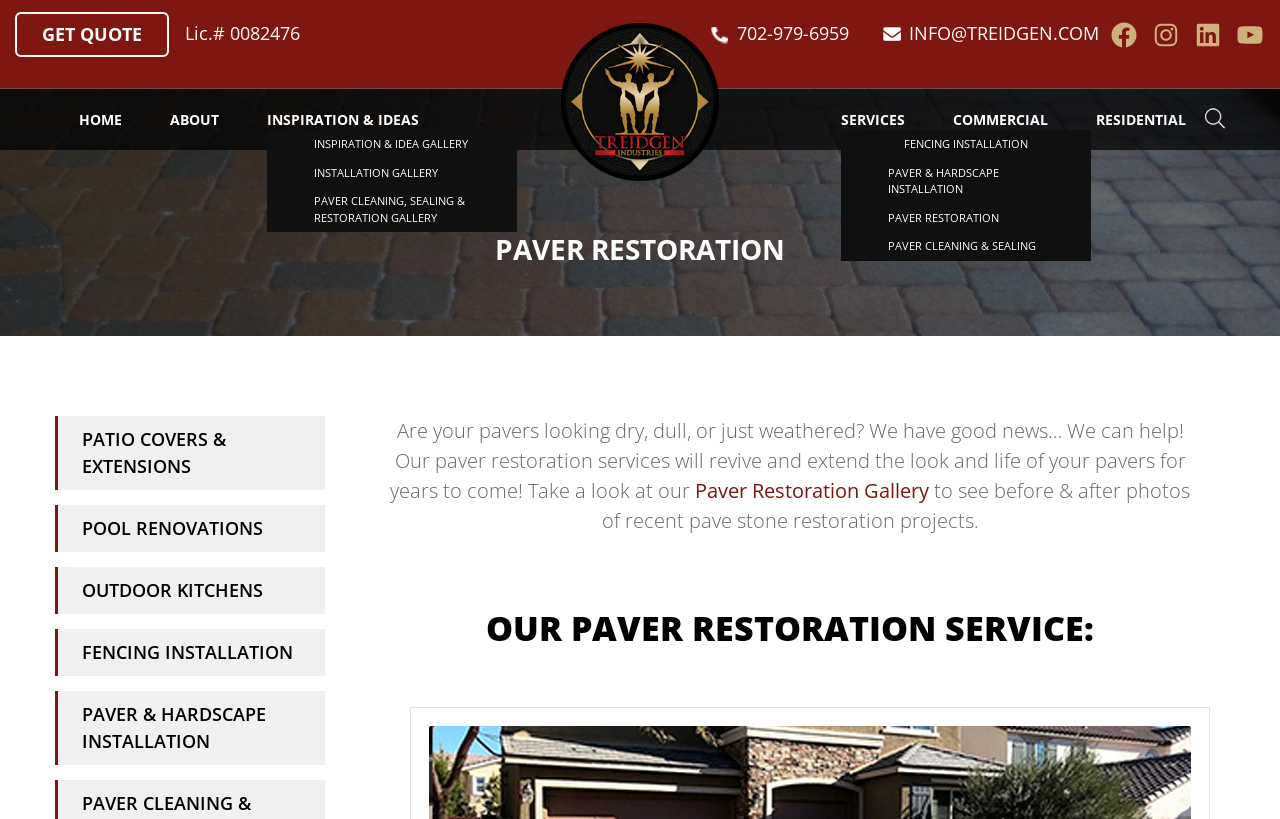Please identify the bounding box coordinates of the element's region that needs to be clicked to fulfill the following instruction: "Click the Home link". The bounding box coordinates should consist of four float numbers between 0 and 1, i.e., [left, top, right, bottom].

None